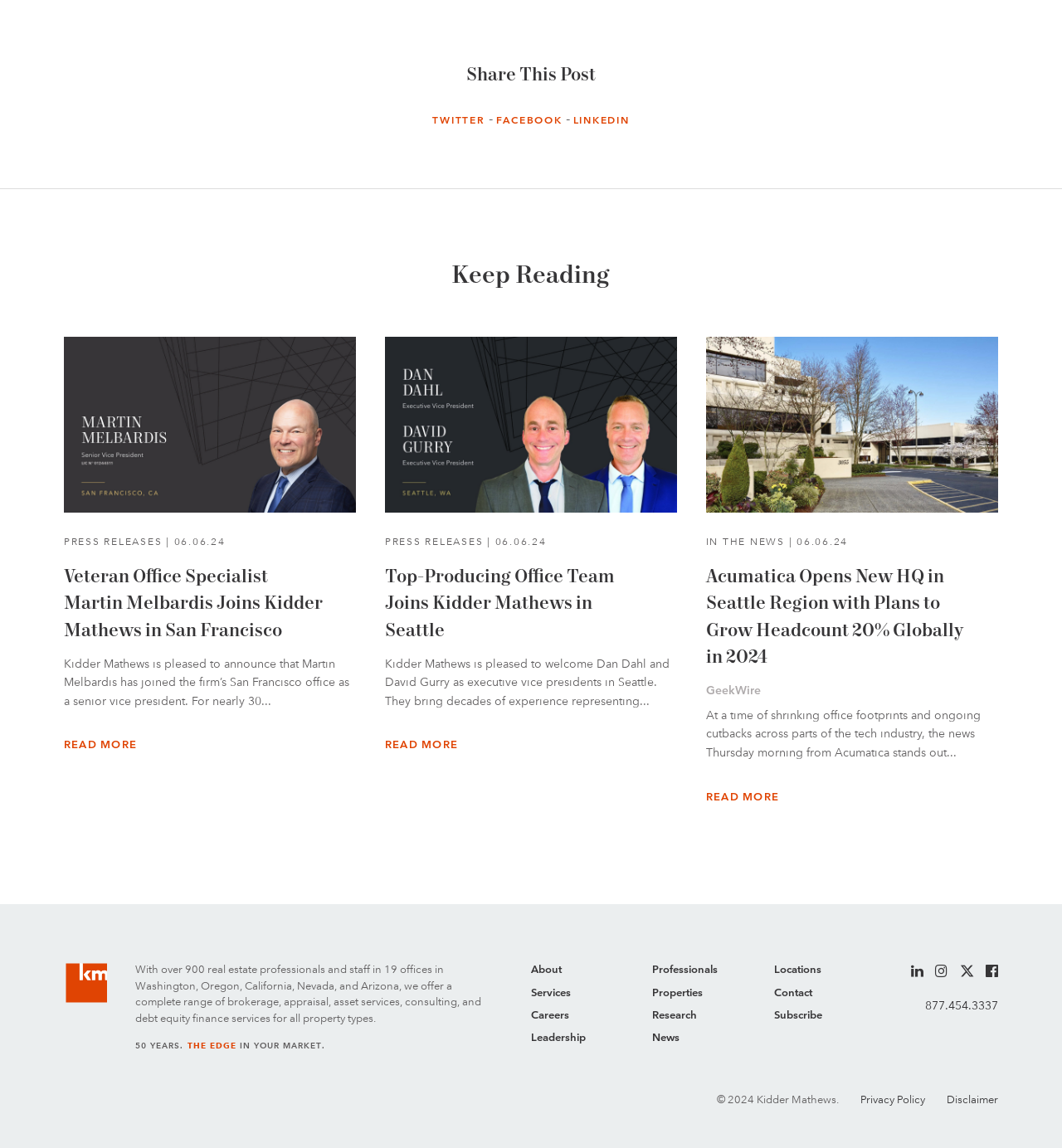Based on what you see in the screenshot, provide a thorough answer to this question: How many offices does the company have?

I found this information in the static text 'With over 900 real estate professionals and staff in 19 offices in Washington, Oregon, California, Nevada, and Arizona...' which indicates that the company has 19 offices across these states.